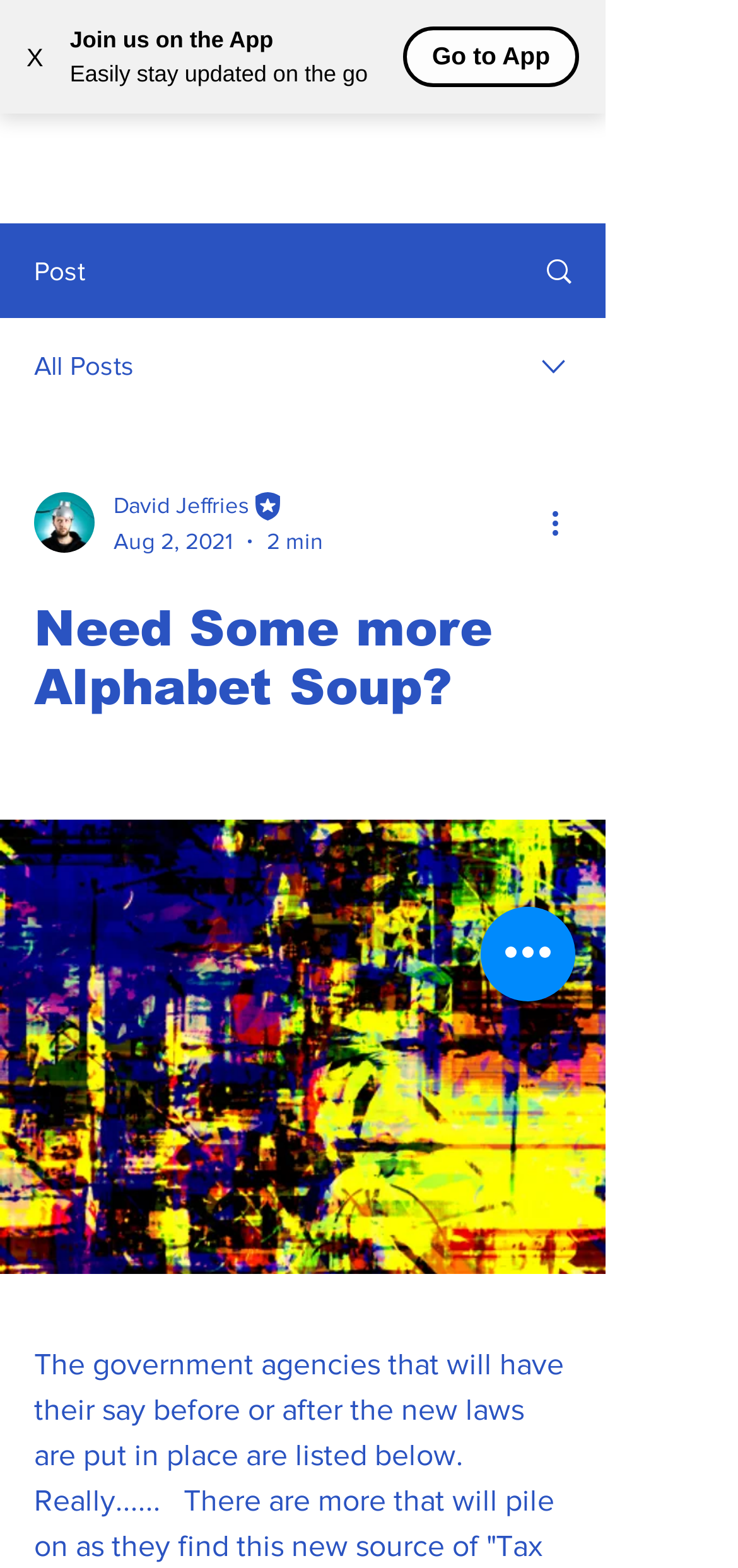What is the category of the post?
Based on the screenshot, provide a one-word or short-phrase response.

BLOCKCHAIN